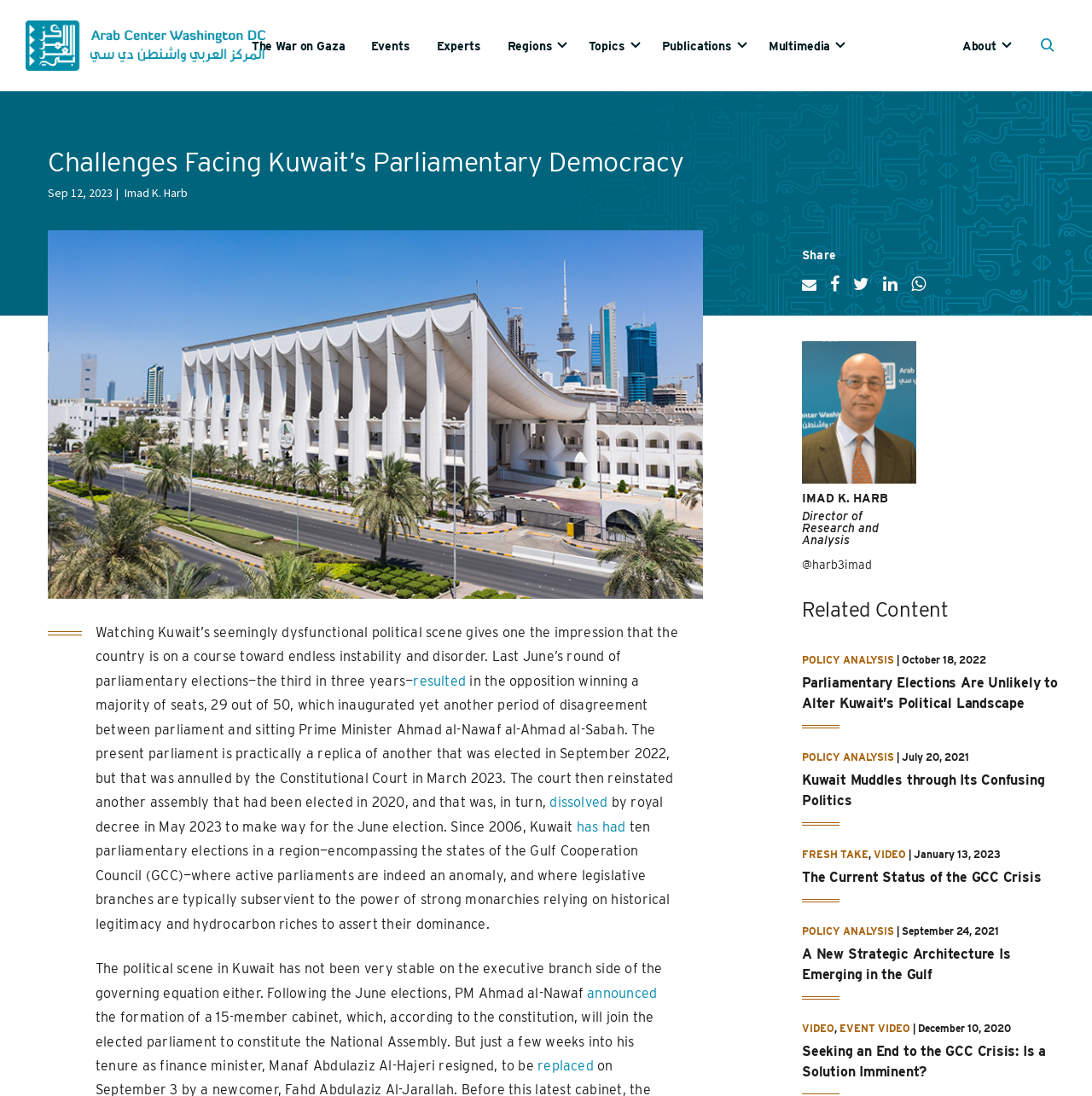What is the name of the research director?
Please give a well-detailed answer to the question.

I found the answer by looking at the heading 'IMAD K. HARB' and the text 'Director of Research and Analysis' below it, which indicates that Imad K. Harb is the director of research and analysis.